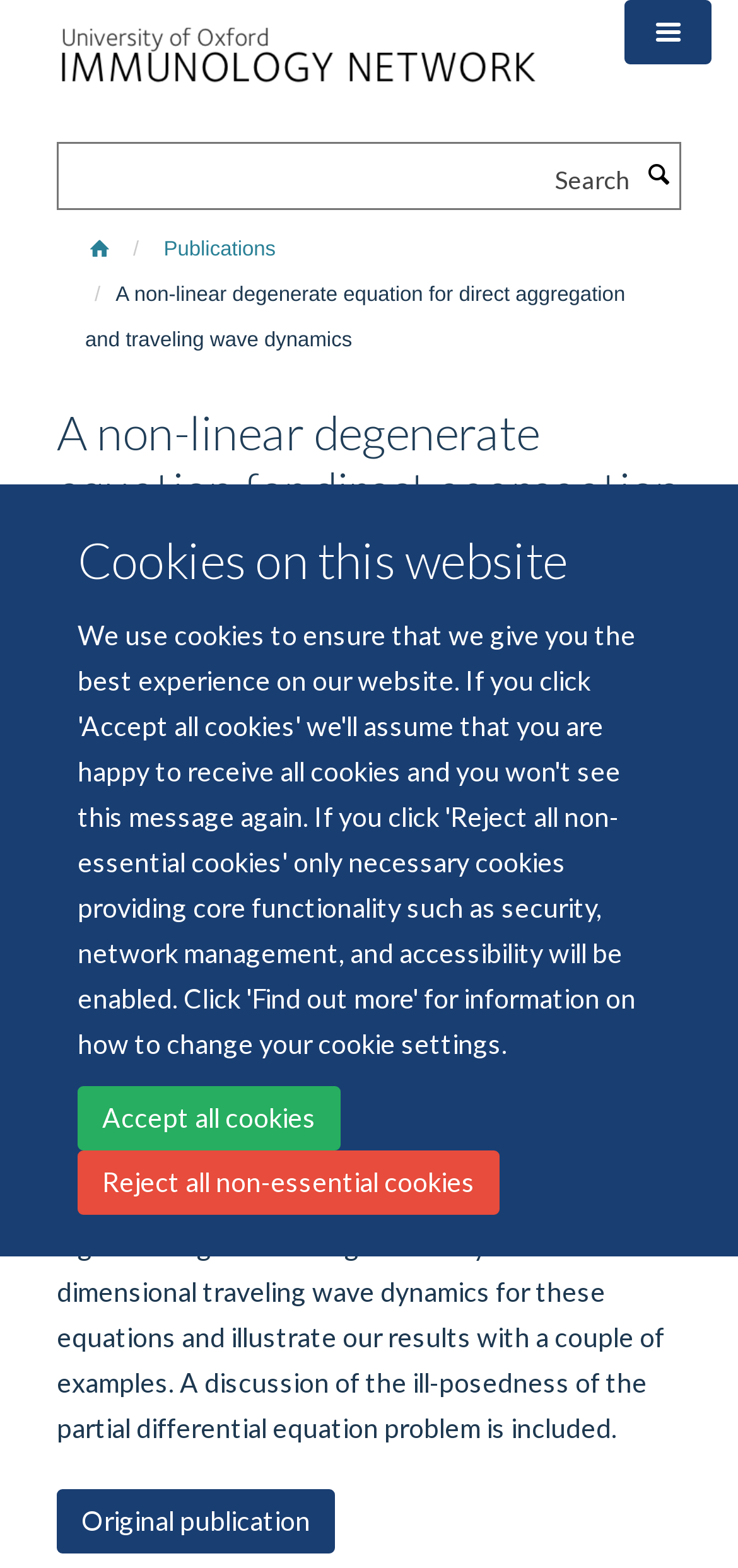Extract the top-level heading from the webpage and provide its text.

A non-linear degenerate equation for direct aggregation and traveling wave dynamics